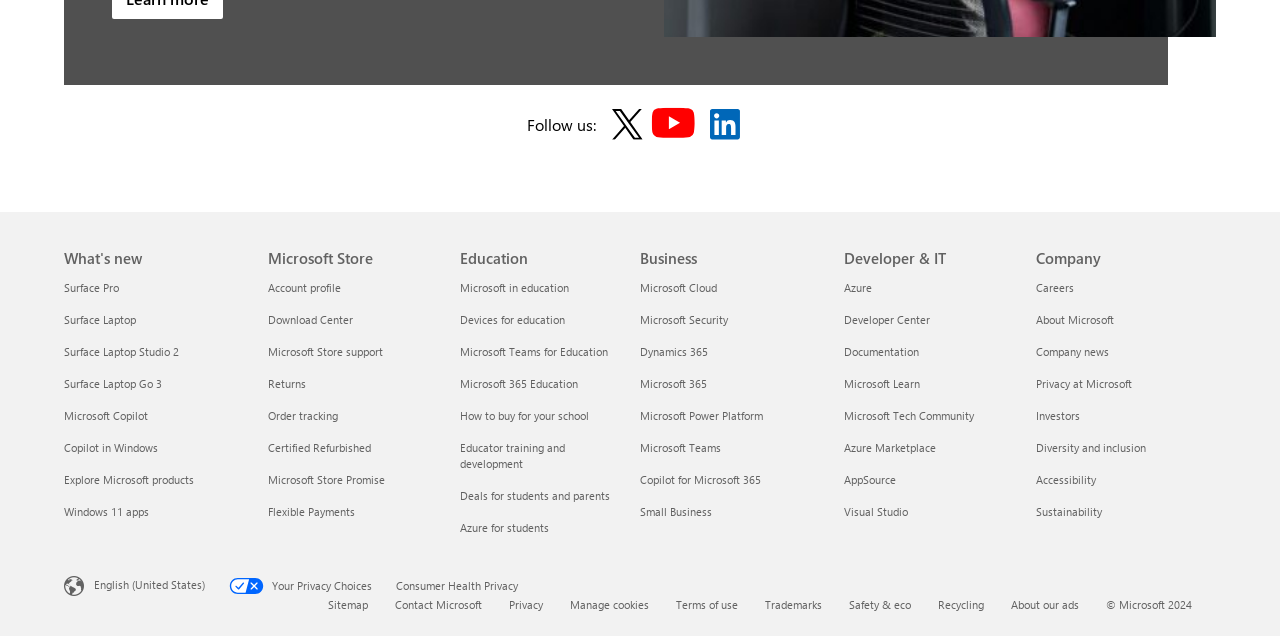How many links are there under the 'Microsoft Store' heading? Based on the image, give a response in one word or a short phrase.

7